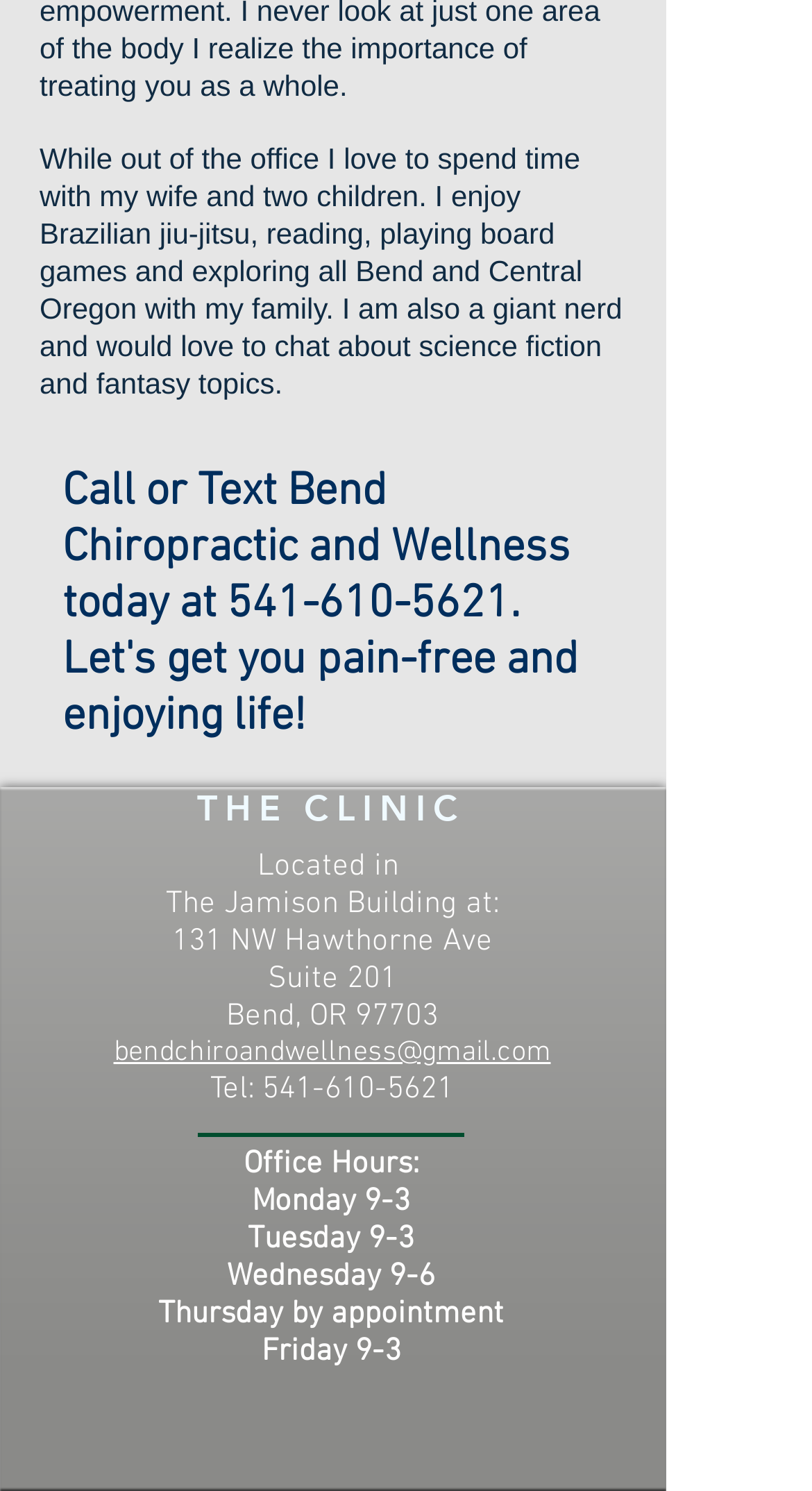Reply to the question below using a single word or brief phrase:
What are the office hours on Wednesday?

9-6